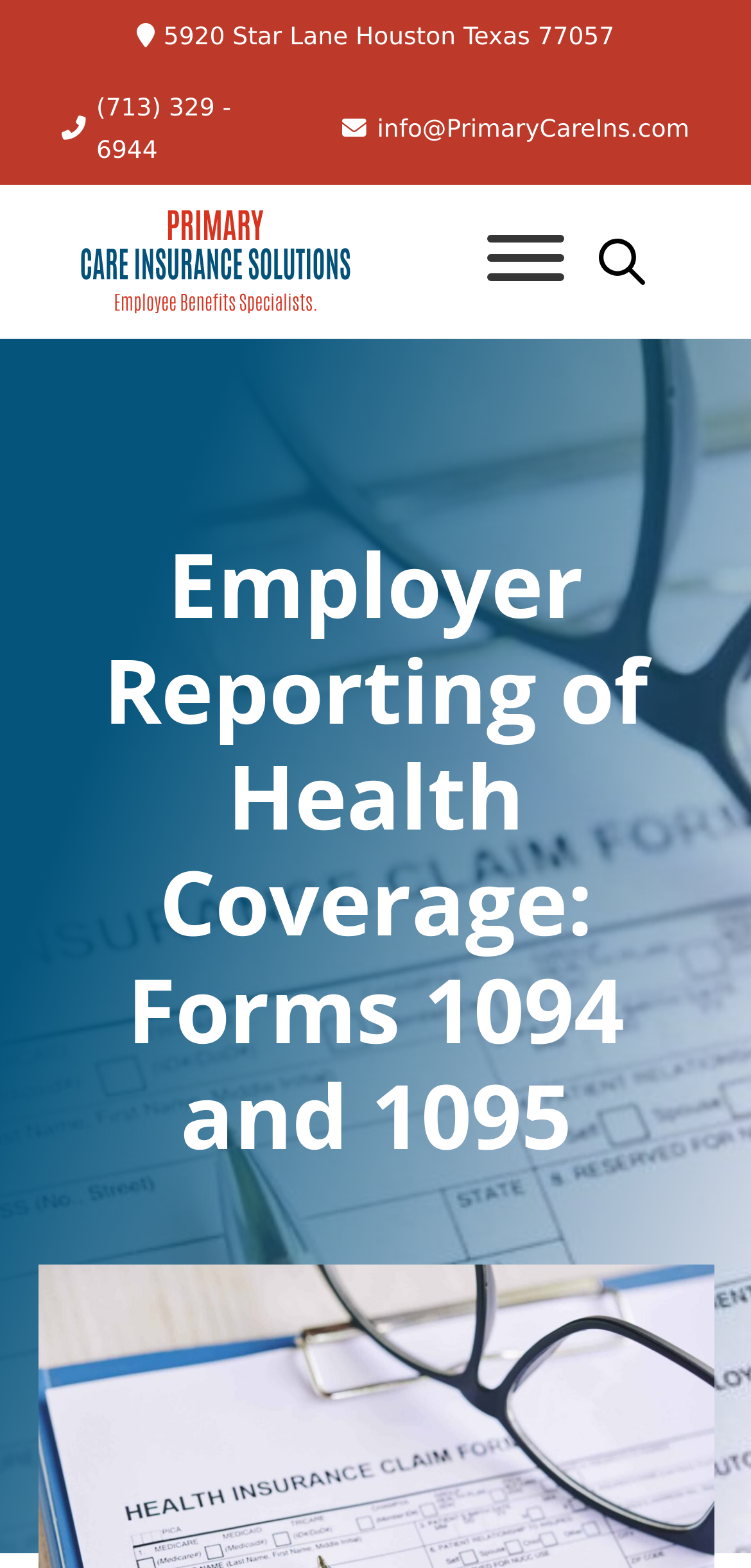Using the element description: "(713) 329 - 6944", determine the bounding box coordinates. The coordinates should be in the format [left, top, right, bottom], with values between 0 and 1.

[0.062, 0.046, 0.394, 0.118]